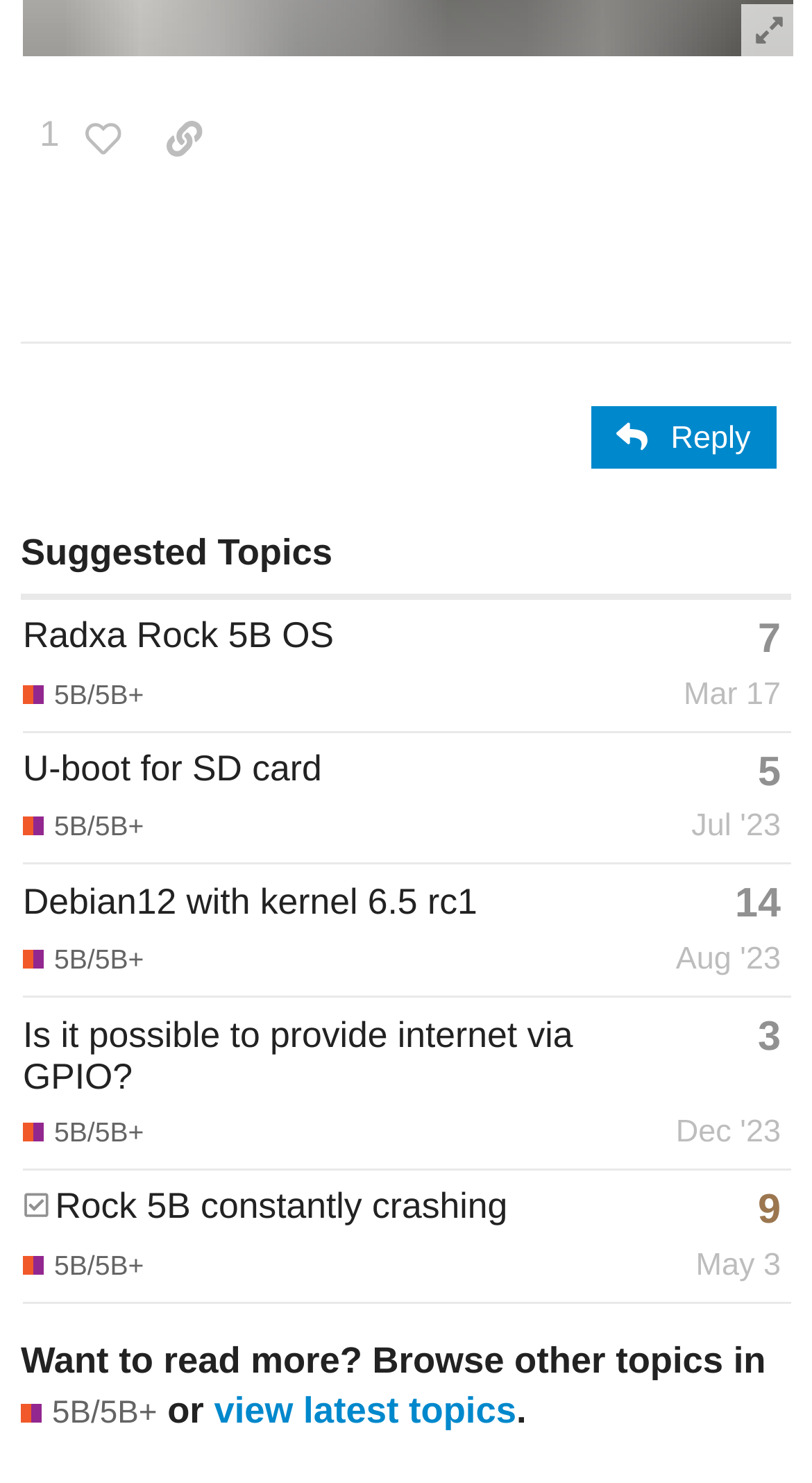Respond to the following question with a brief word or phrase:
How many replies does the third topic have?

14